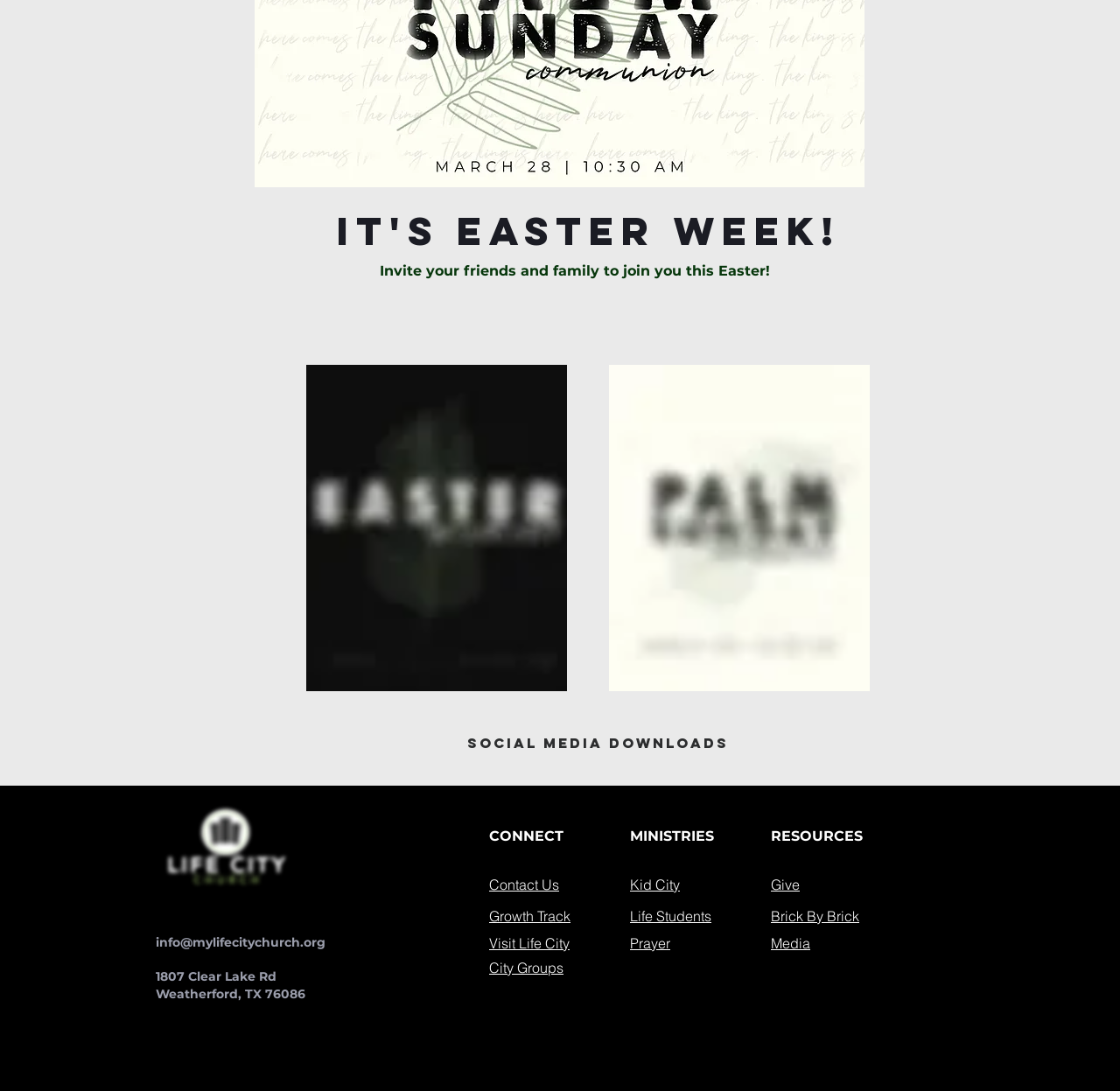Determine the bounding box coordinates of the clickable area required to perform the following instruction: "Invite friends on Facebook". The coordinates should be represented as four float numbers between 0 and 1: [left, top, right, bottom].

[0.459, 0.271, 0.49, 0.302]